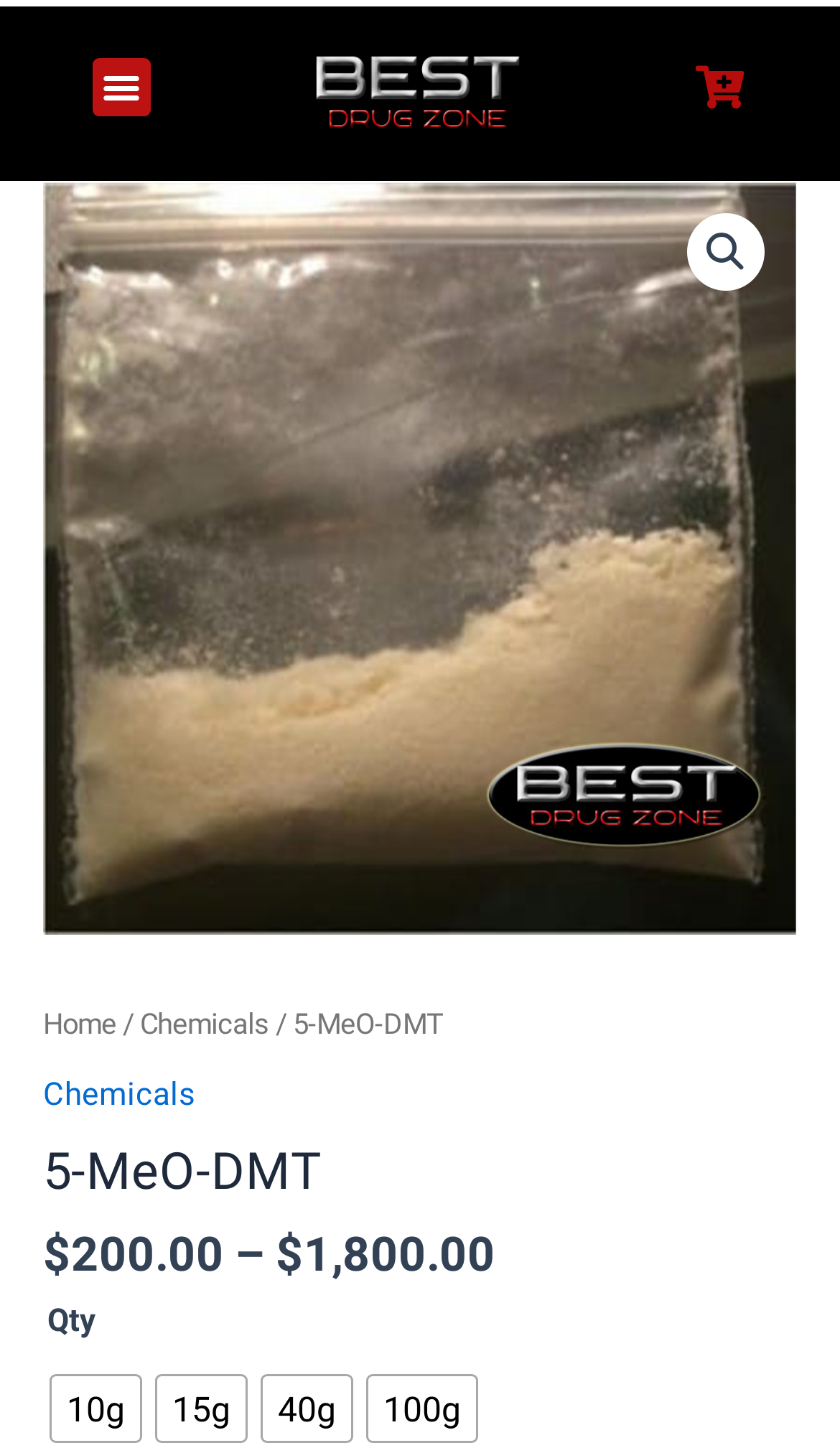Find the bounding box of the UI element described as follows: "$0.00 0 Cart".

[0.767, 0.028, 0.949, 0.094]